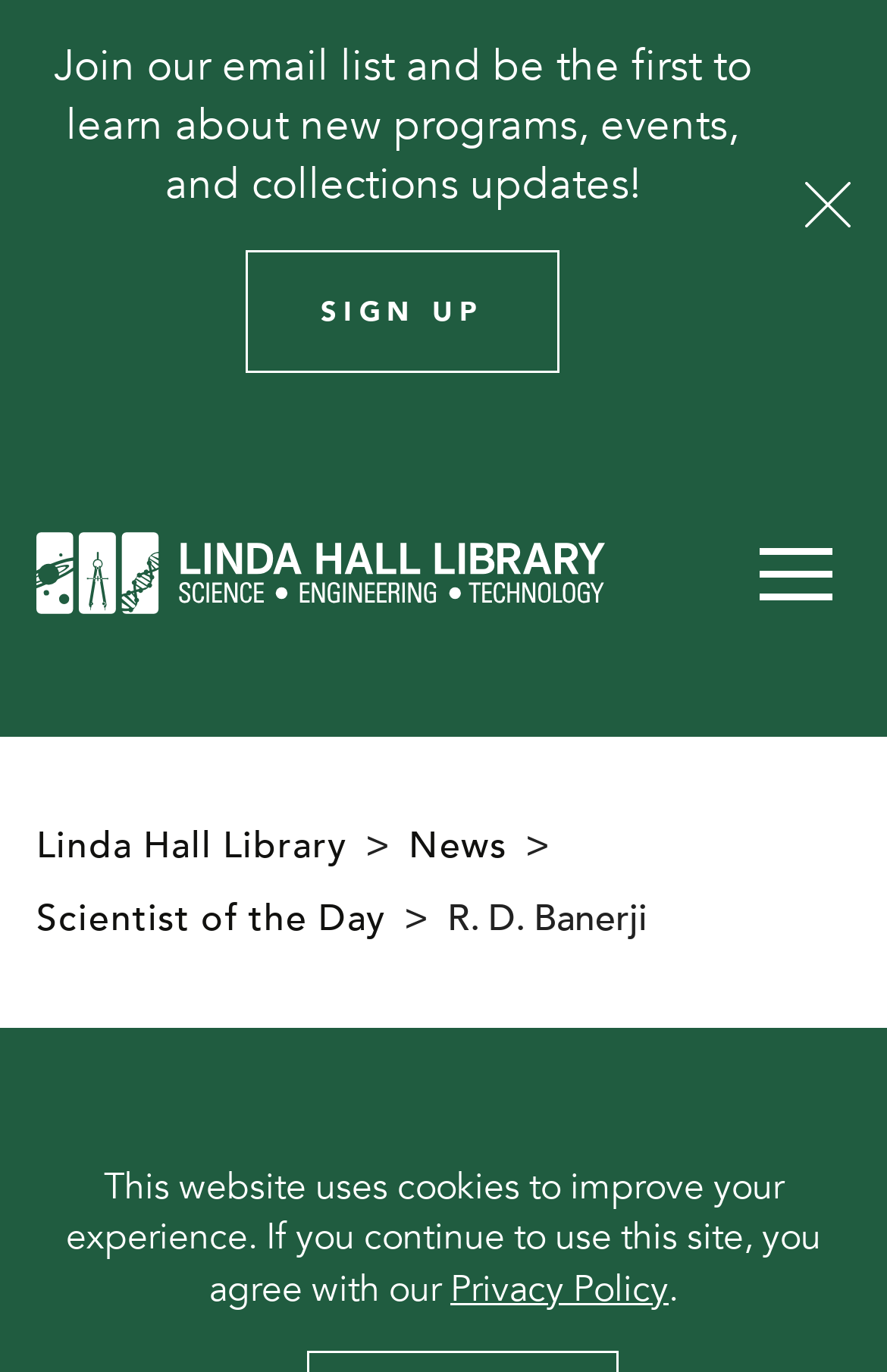Respond with a single word or short phrase to the following question: 
What is the purpose of the button with the text 'Close'?

To close a popup or dialog